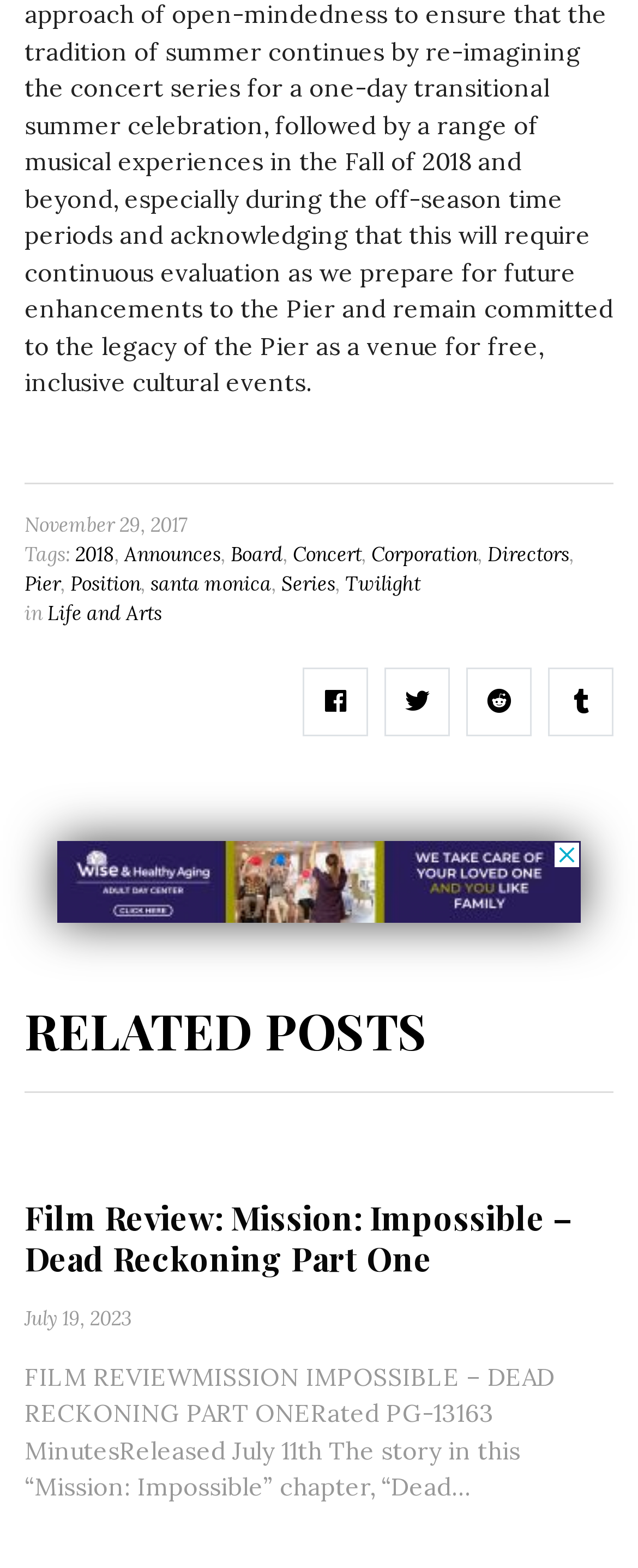What are the tags related to the article?
Use the image to answer the question with a single word or phrase.

2018, Announces, Board, Concert, Corporation, Directors, Pier, Position, santa monica, Series, Twilight